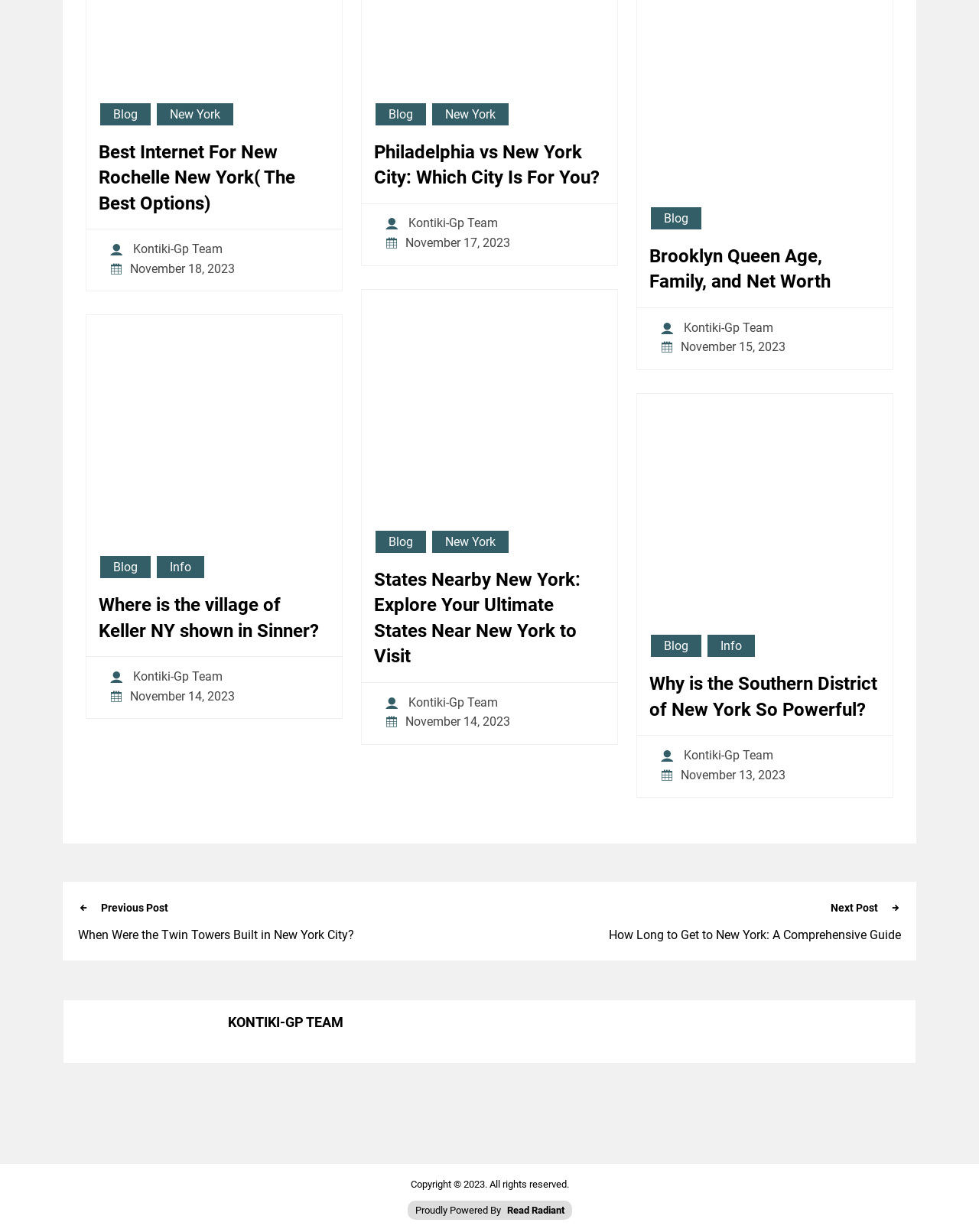From the element description: "kontiki-gp Team", extract the bounding box coordinates of the UI element. The coordinates should be expressed as four float numbers between 0 and 1, in the order [left, top, right, bottom].

[0.394, 0.173, 0.516, 0.189]